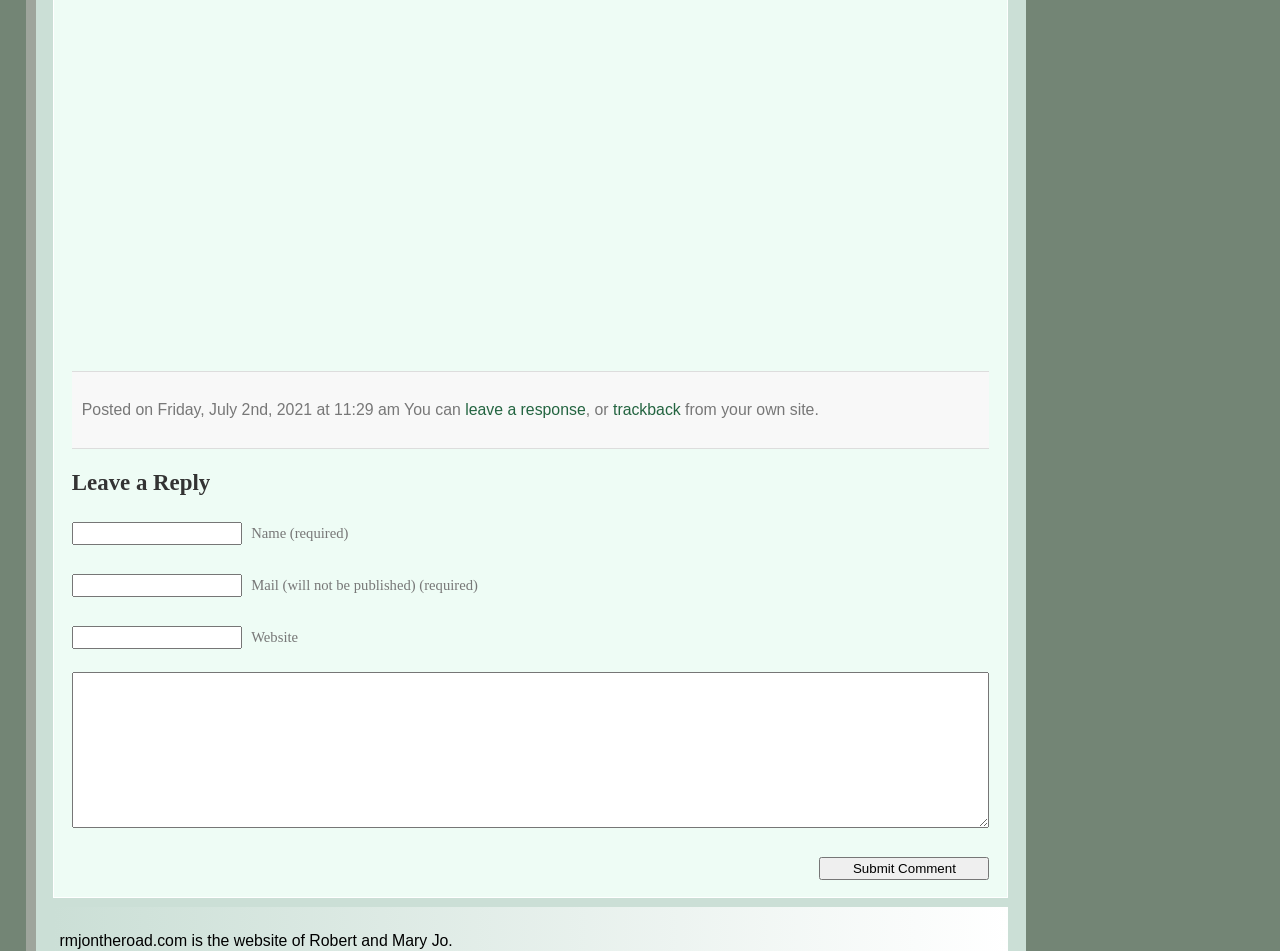Locate the bounding box of the UI element described in the following text: "leave a response".

[0.363, 0.422, 0.458, 0.44]